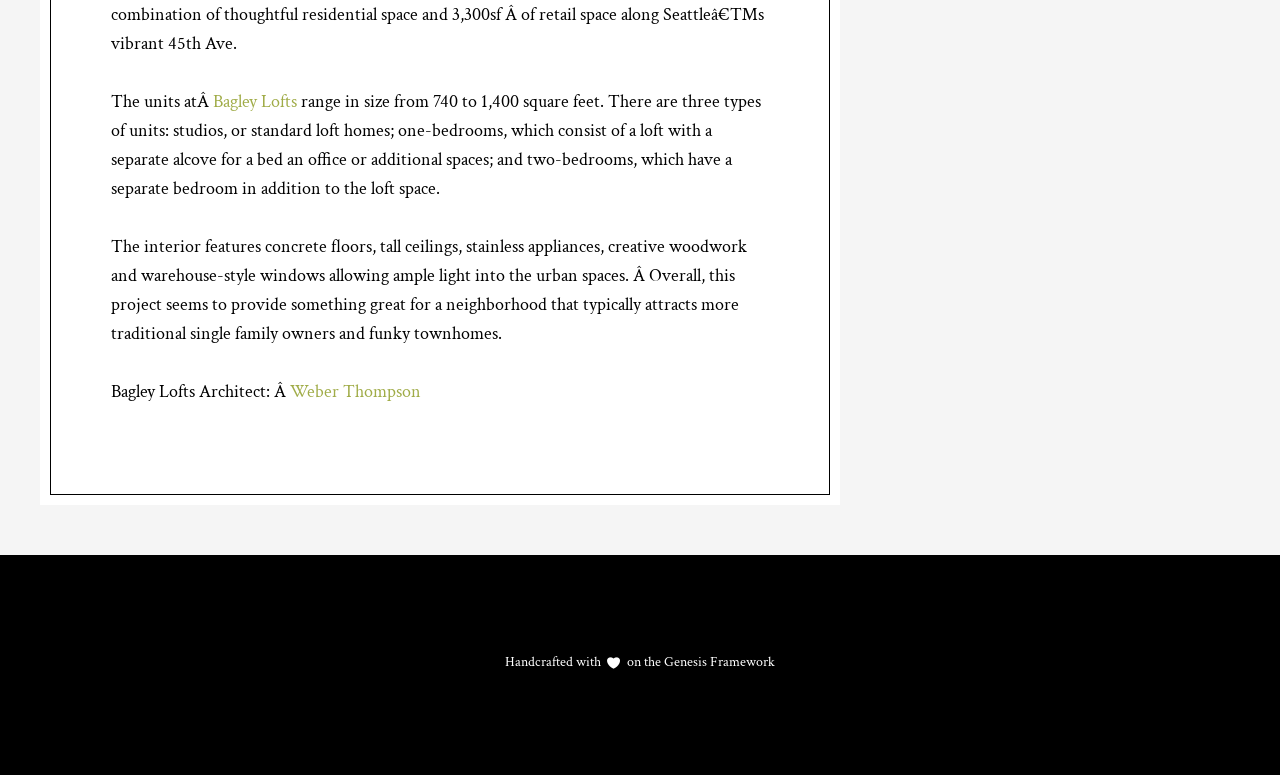Provide the bounding box coordinates for the specified HTML element described in this description: "Weber Thompson". The coordinates should be four float numbers ranging from 0 to 1, in the format [left, top, right, bottom].

[0.227, 0.49, 0.329, 0.519]